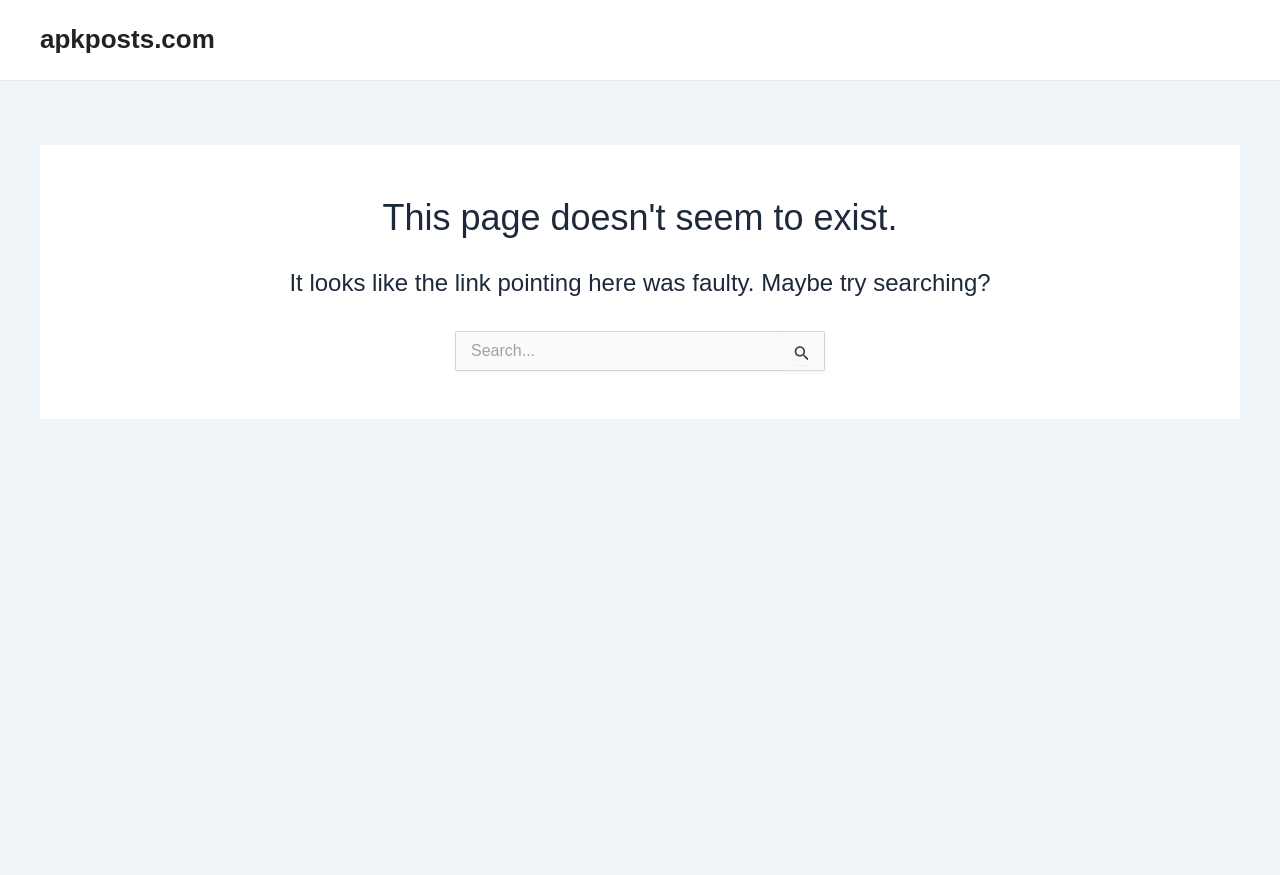Can you find the bounding box coordinates for the UI element given this description: "parent_node: Search for: name="s" placeholder="Search...""? Provide the coordinates as four float numbers between 0 and 1: [left, top, right, bottom].

[0.355, 0.378, 0.645, 0.424]